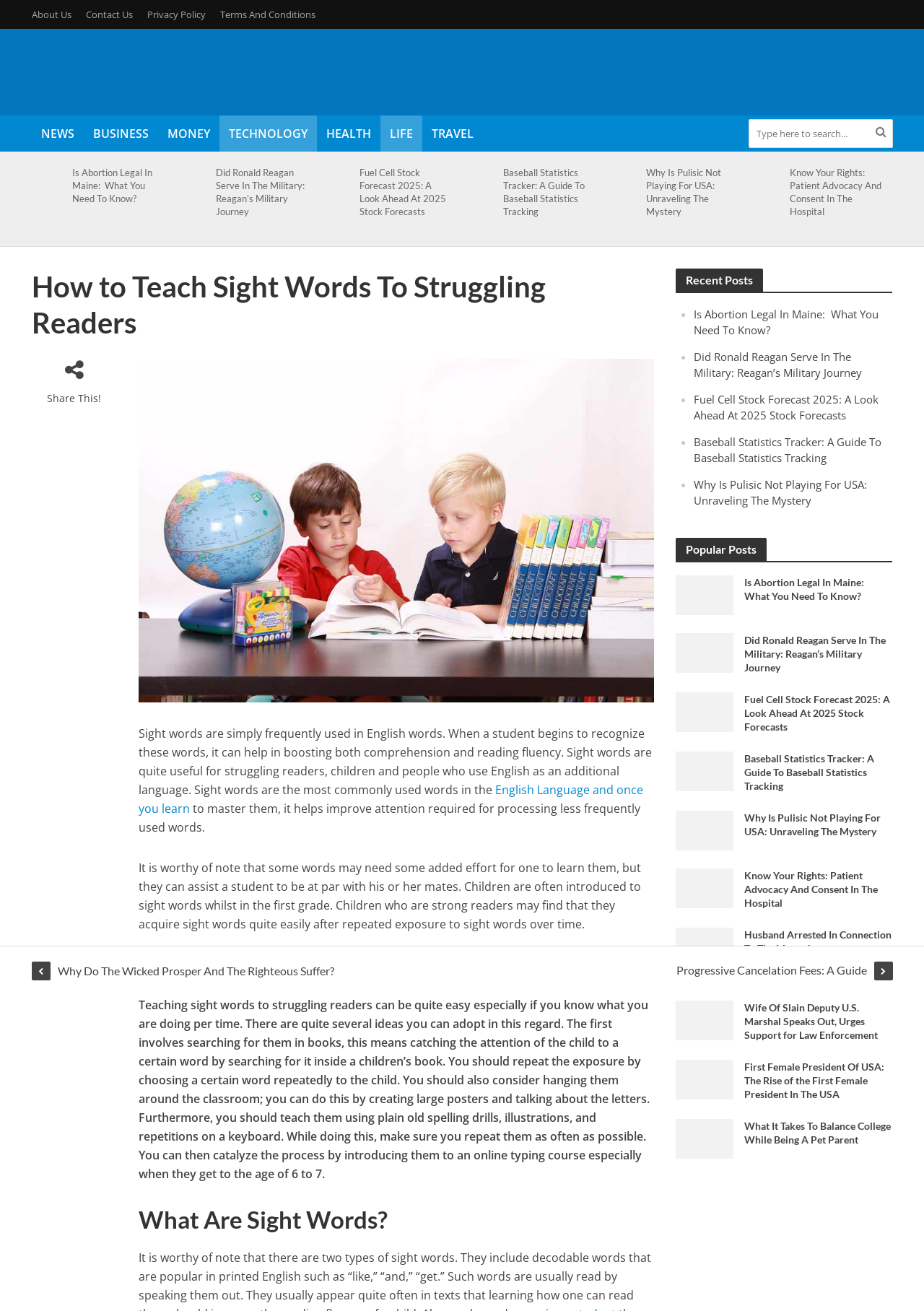Locate the bounding box coordinates of the element that should be clicked to execute the following instruction: "Click on the link to know your rights".

[0.811, 0.134, 0.841, 0.159]